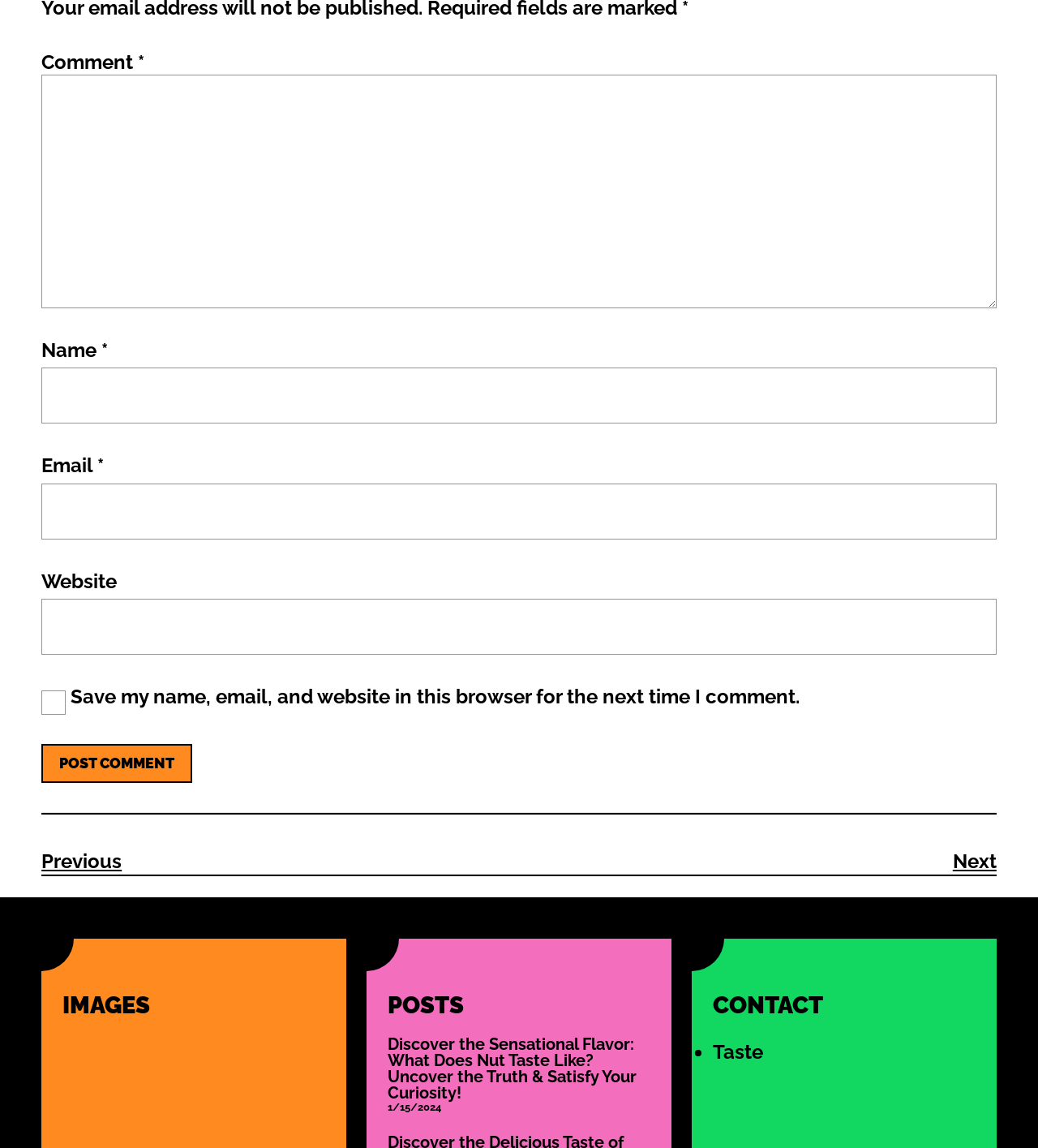Provide the bounding box coordinates of the HTML element this sentence describes: "name="submit" value="Post Comment"". The bounding box coordinates consist of four float numbers between 0 and 1, i.e., [left, top, right, bottom].

[0.04, 0.648, 0.185, 0.682]